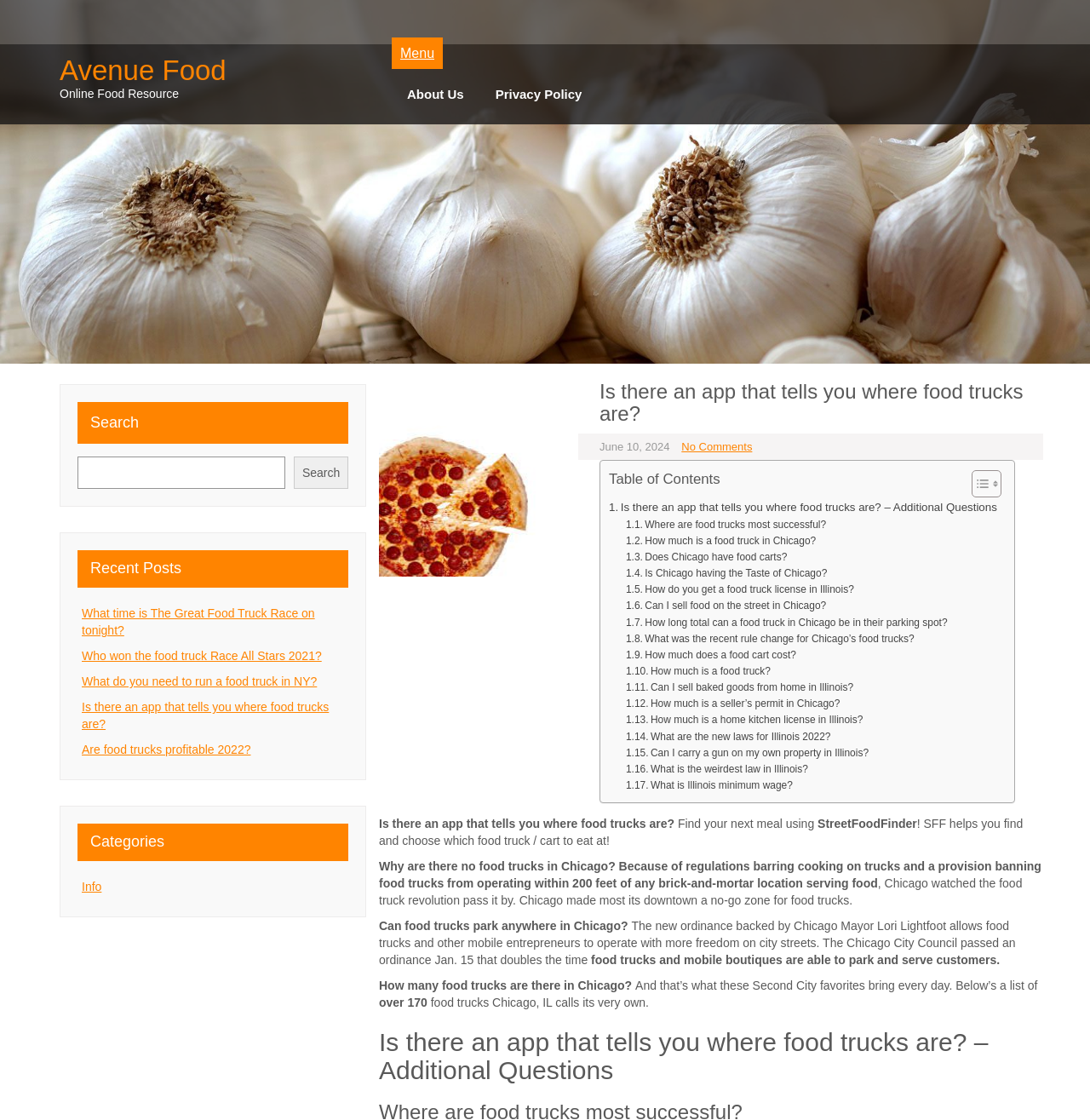Find and specify the bounding box coordinates that correspond to the clickable region for the instruction: "Learn about Avenue Food".

[0.055, 0.047, 0.336, 0.077]